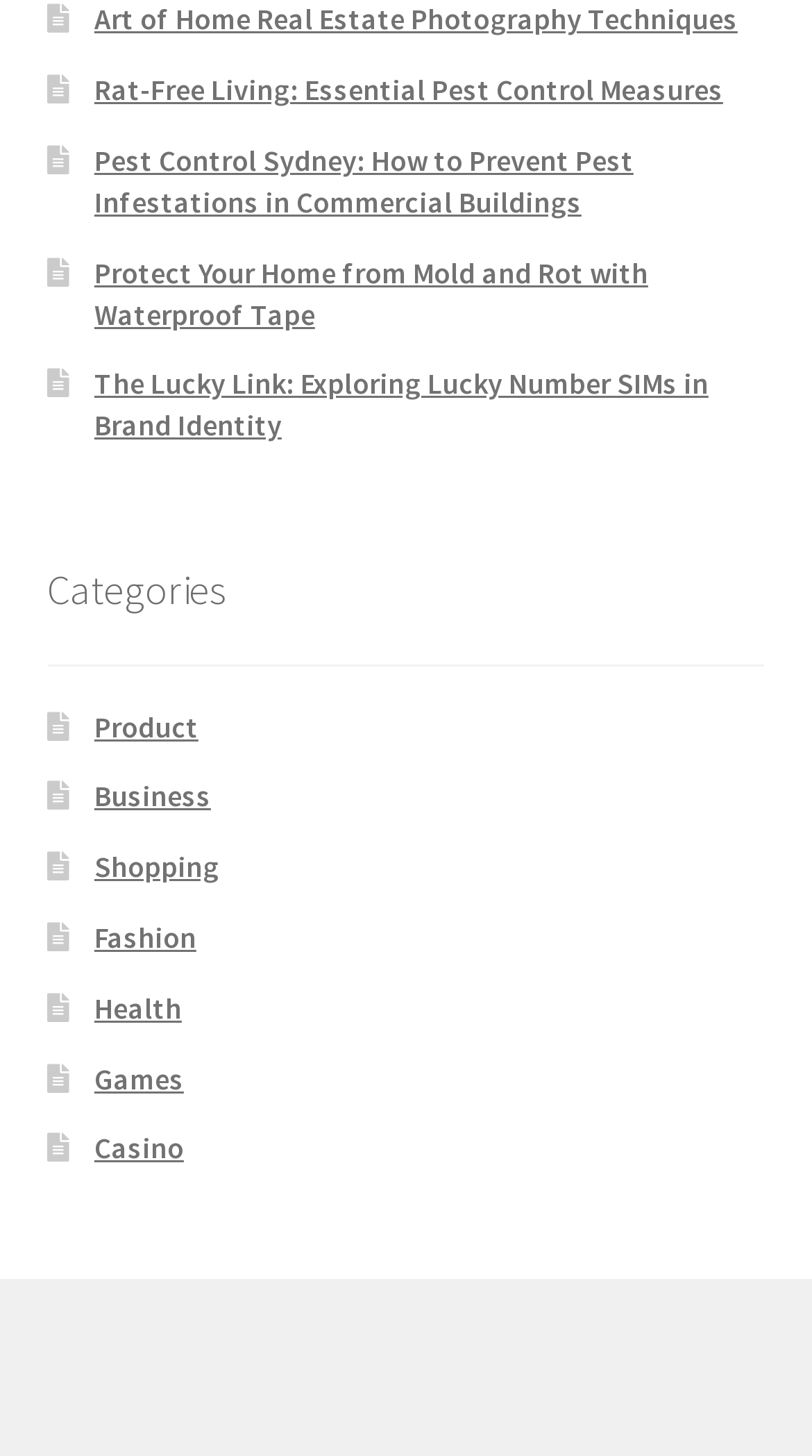Please locate the clickable area by providing the bounding box coordinates to follow this instruction: "check Health".

[0.116, 0.679, 0.224, 0.705]